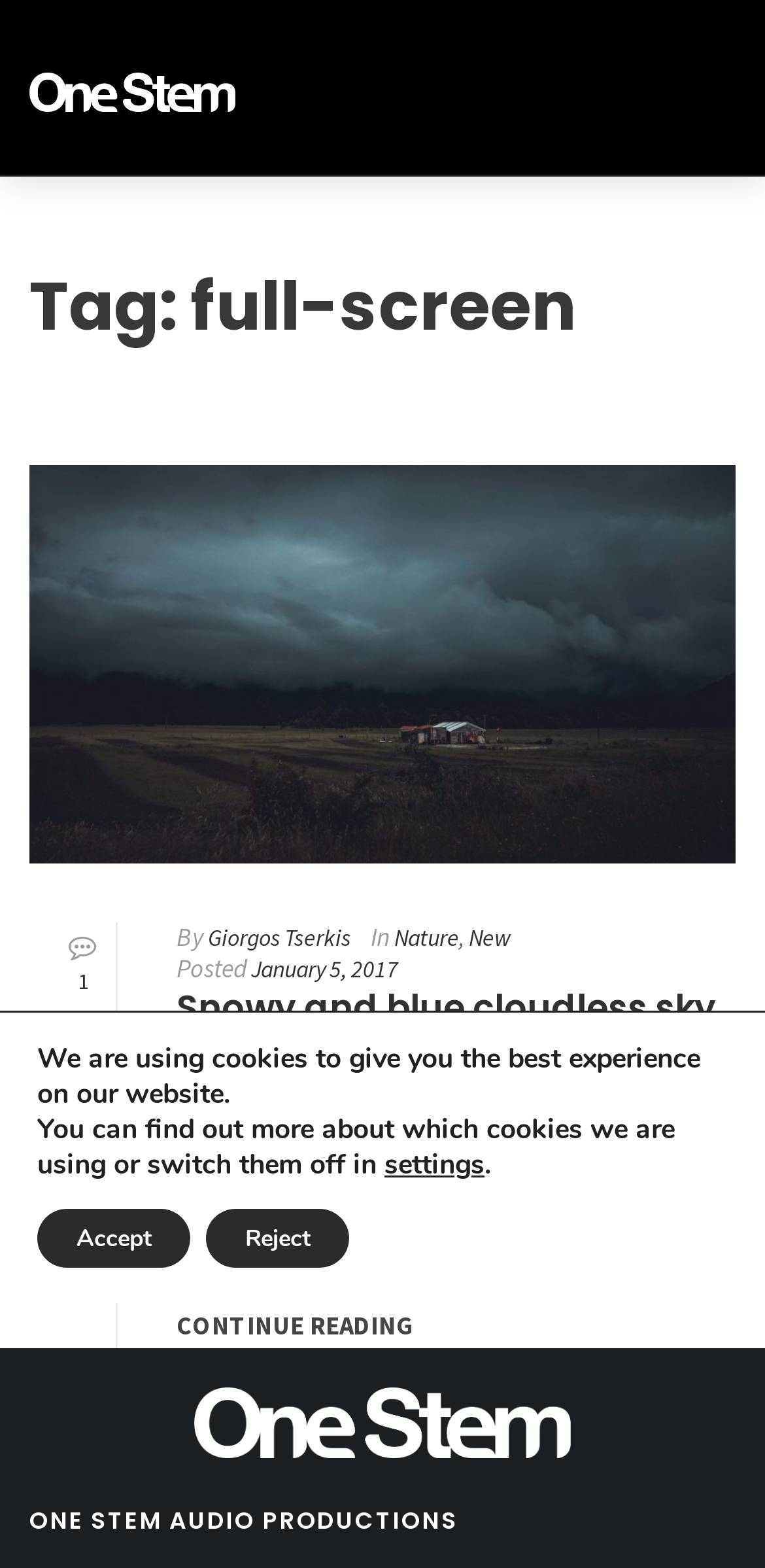Identify the bounding box coordinates for the UI element described as: "title="Snowy and blue cloudless sky"".

[0.038, 0.297, 0.962, 0.55]